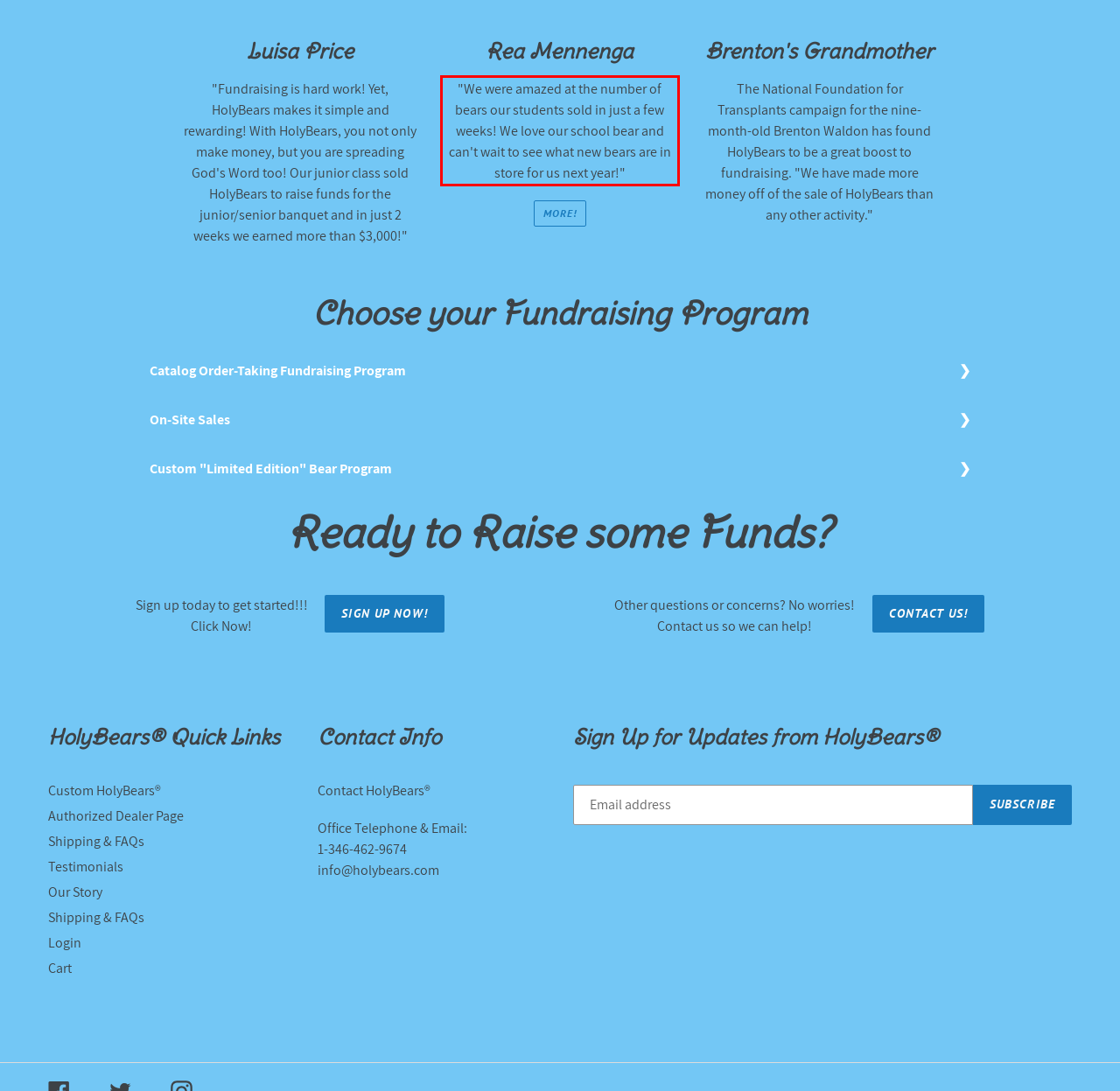Look at the webpage screenshot and recognize the text inside the red bounding box.

"We were amazed at the number of bears our students sold in just a few weeks! We love our school bear and can't wait to see what new bears are in store for us next year!"